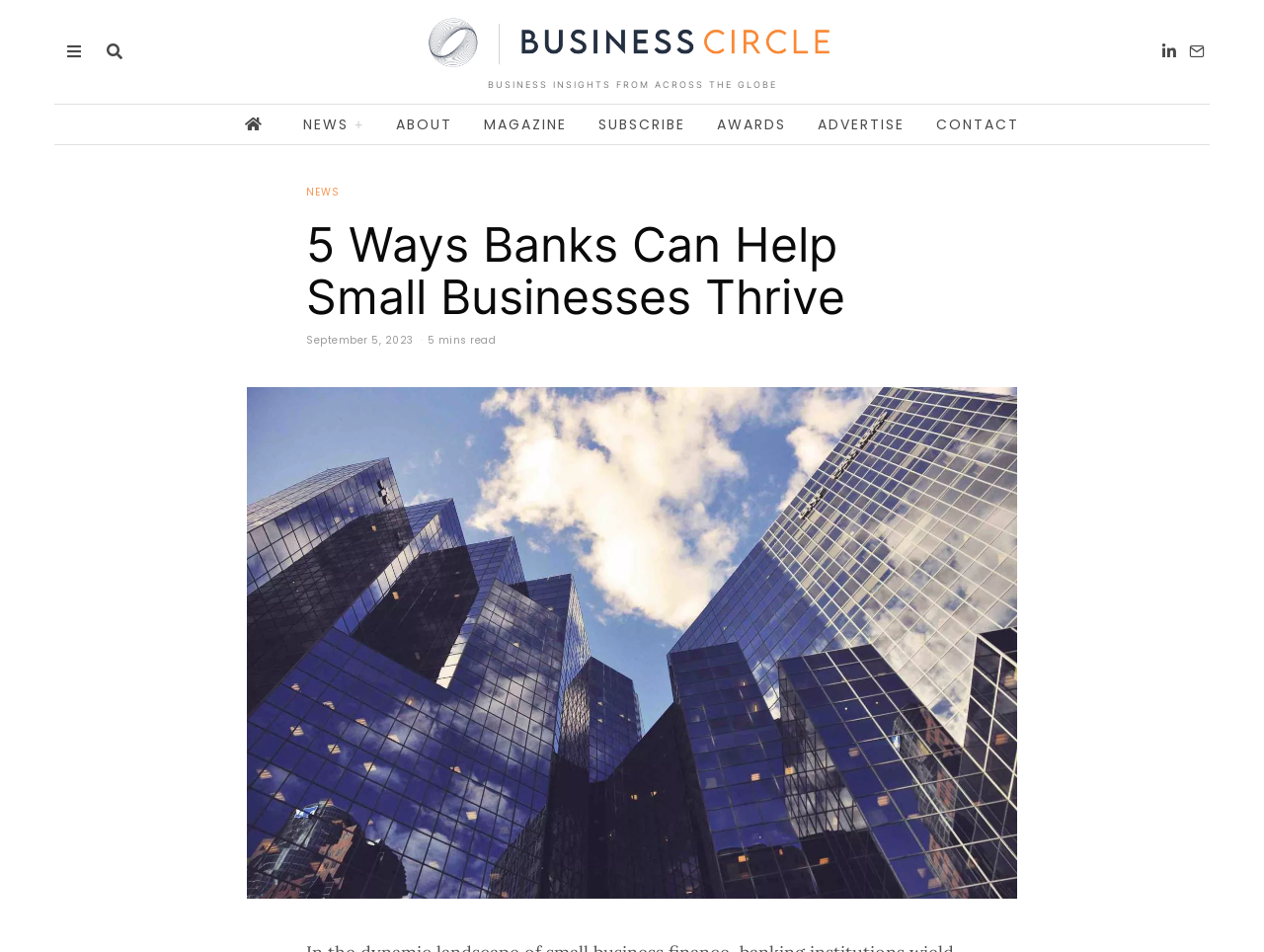Please identify the bounding box coordinates of the clickable element to fulfill the following instruction: "Share on Facebook". The coordinates should be four float numbers between 0 and 1, i.e., [left, top, right, bottom].

None